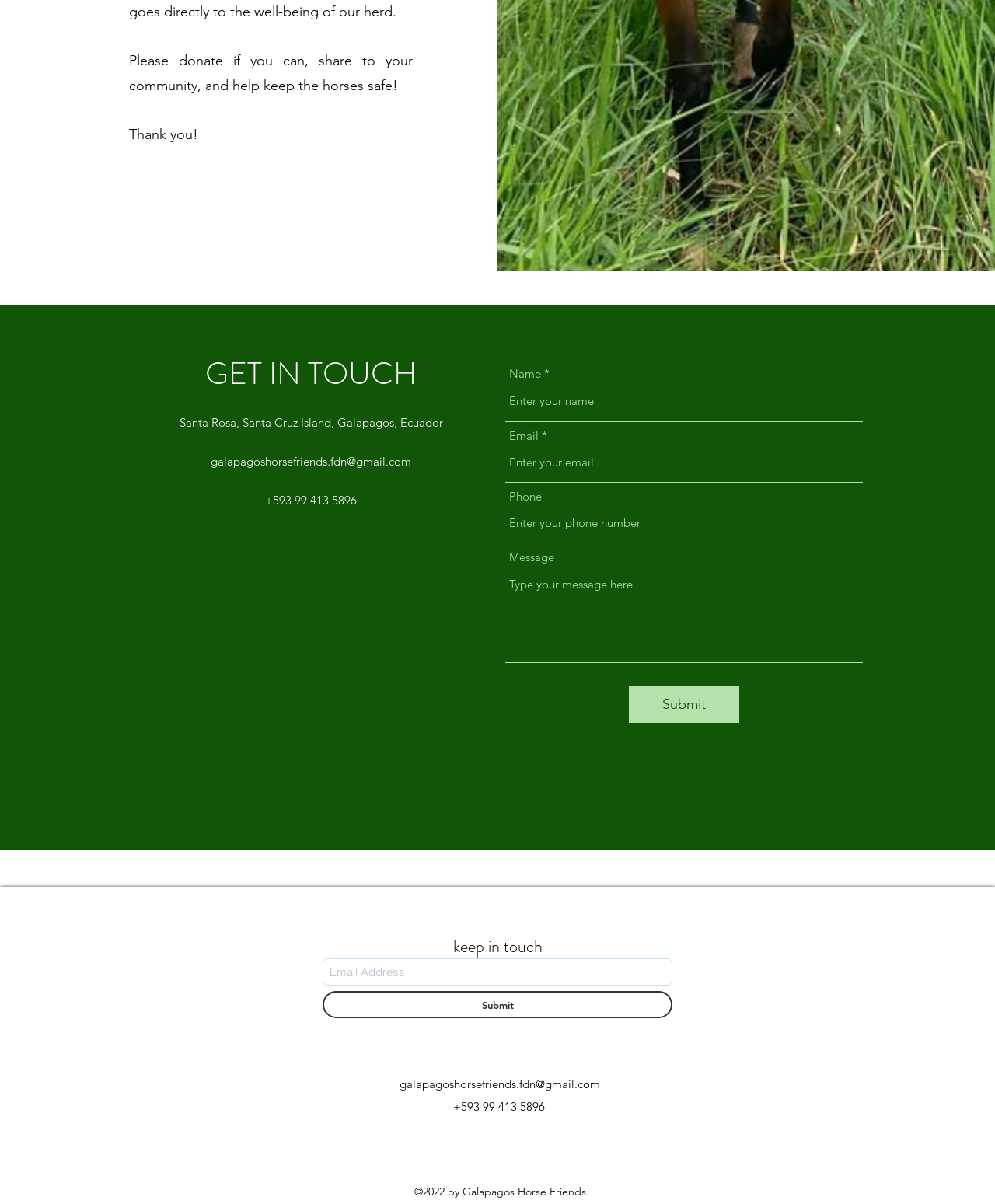Determine the bounding box coordinates of the area to click in order to meet this instruction: "Enter your name".

[0.508, 0.317, 0.867, 0.351]